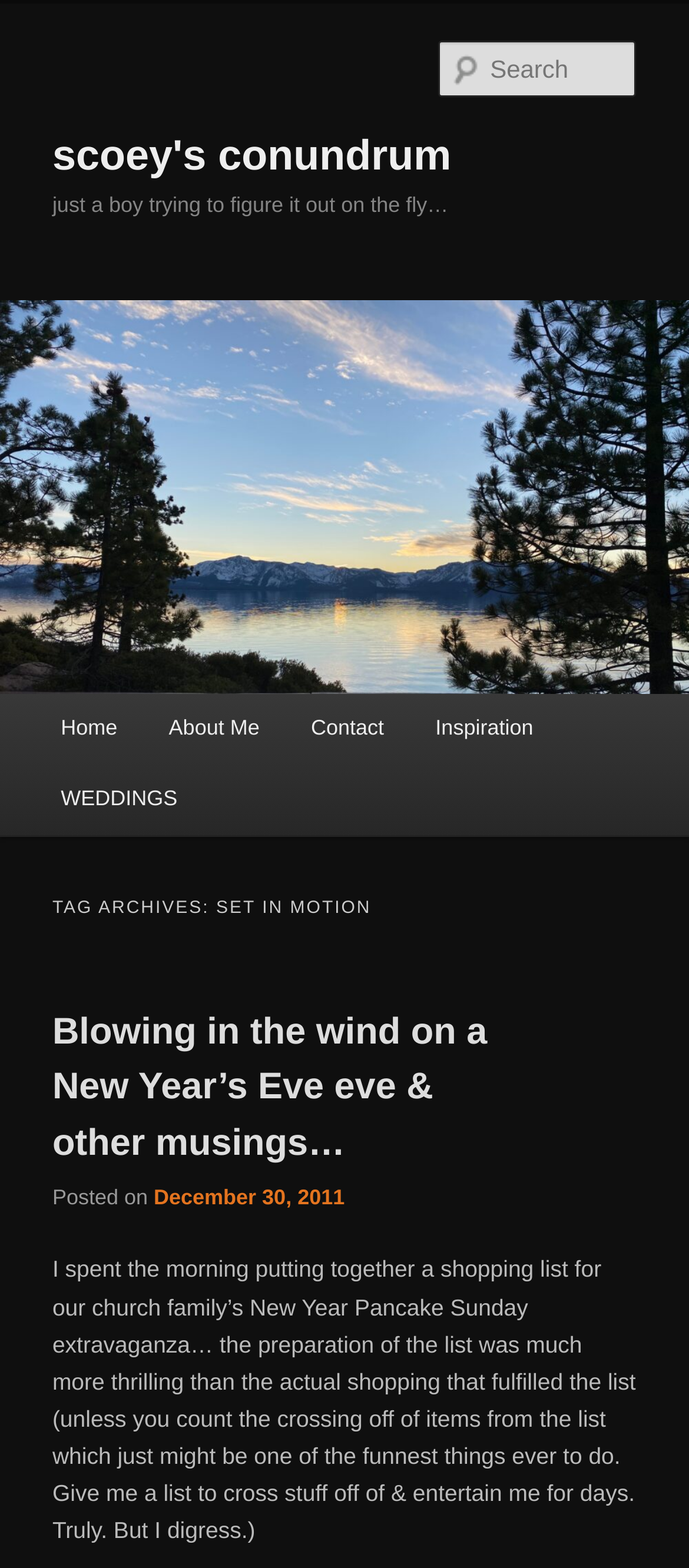What is the author doing in the blog post? From the image, respond with a single word or brief phrase.

Preparing for a church event